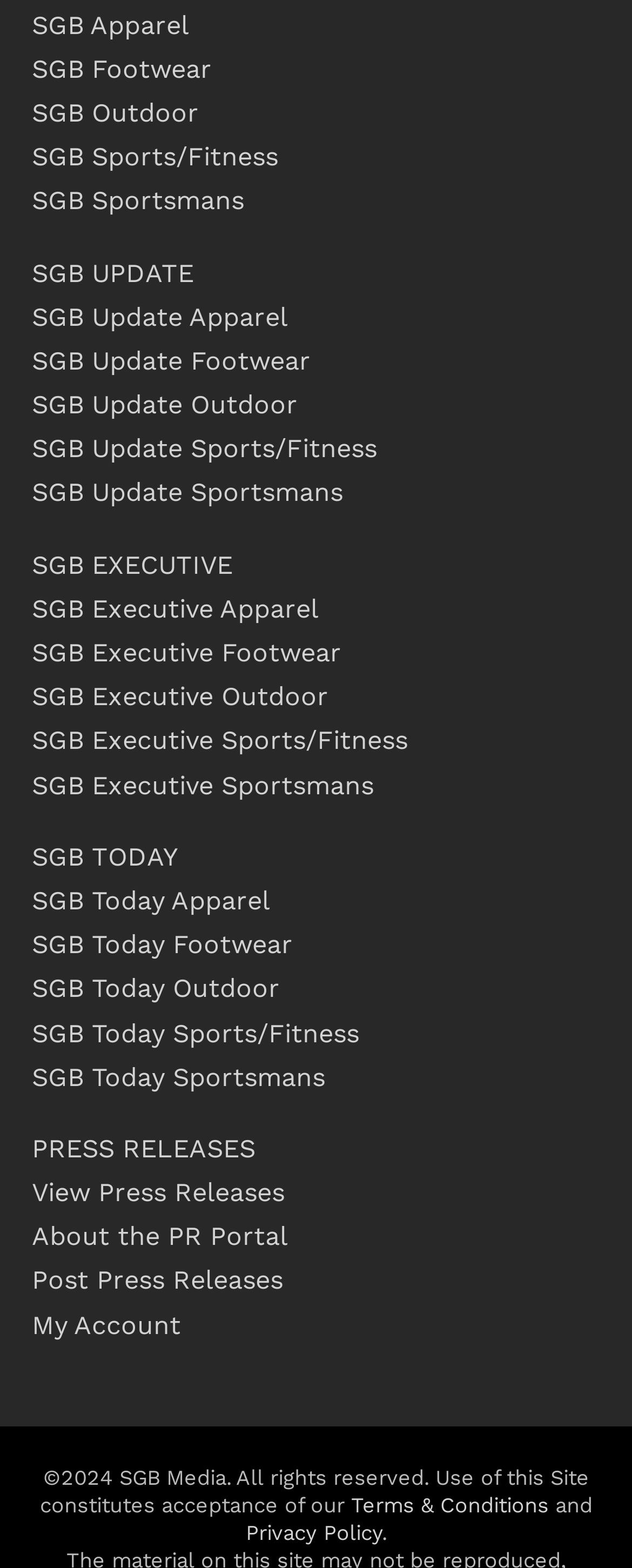How many terms and conditions links are available?
Look at the image and provide a detailed response to the question.

By examining the links on the webpage, I found that there is only one link related to terms and conditions, which is 'Terms & Conditions'. Therefore, the answer is 1.